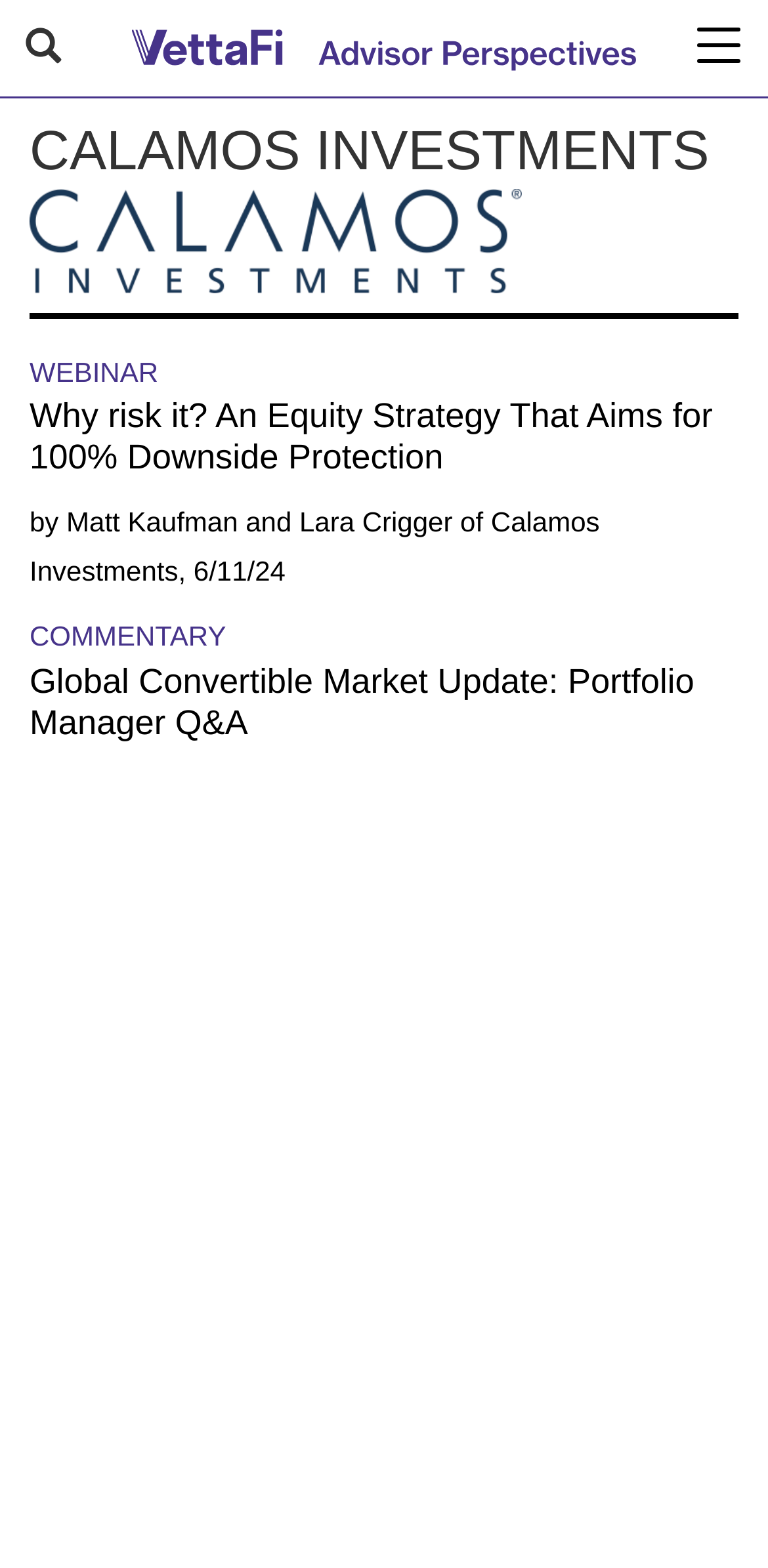How many webinar links are there?
Using the image as a reference, answer with just one word or a short phrase.

2